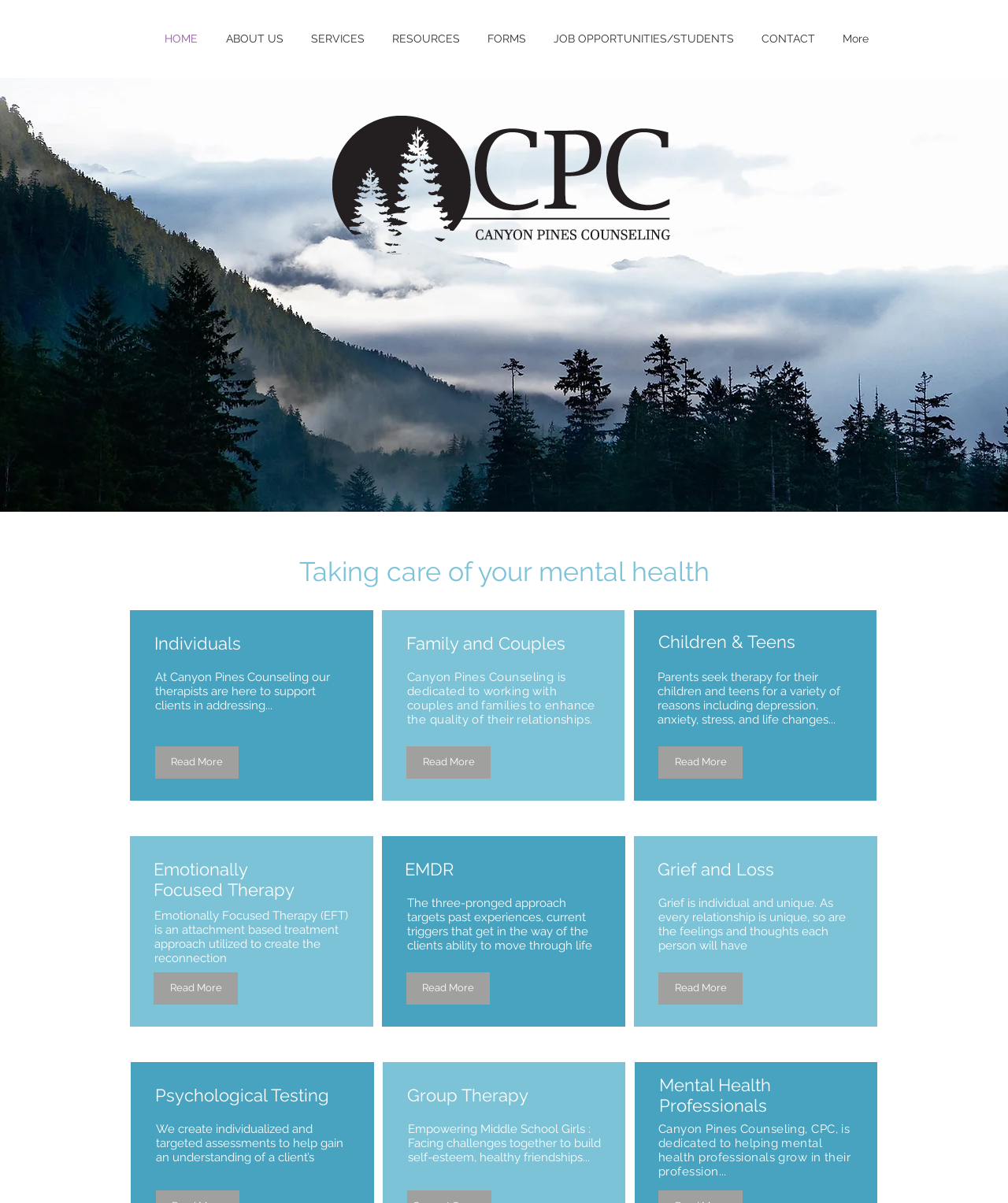Provide your answer to the question using just one word or phrase: What is the focus of the 'Empowering Middle School Girls' group?

Building self-esteem